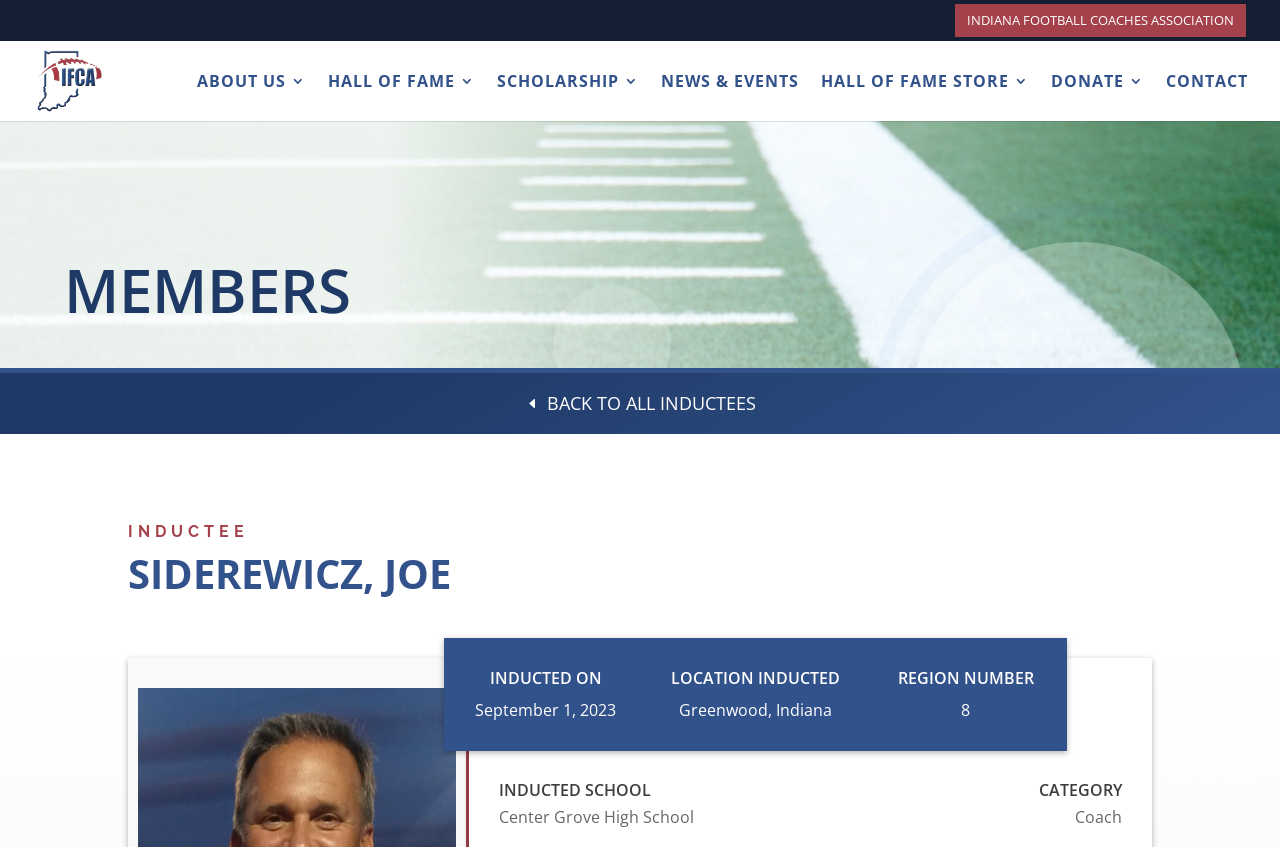Identify the bounding box coordinates of the part that should be clicked to carry out this instruction: "Subscribe to the newsletter".

None